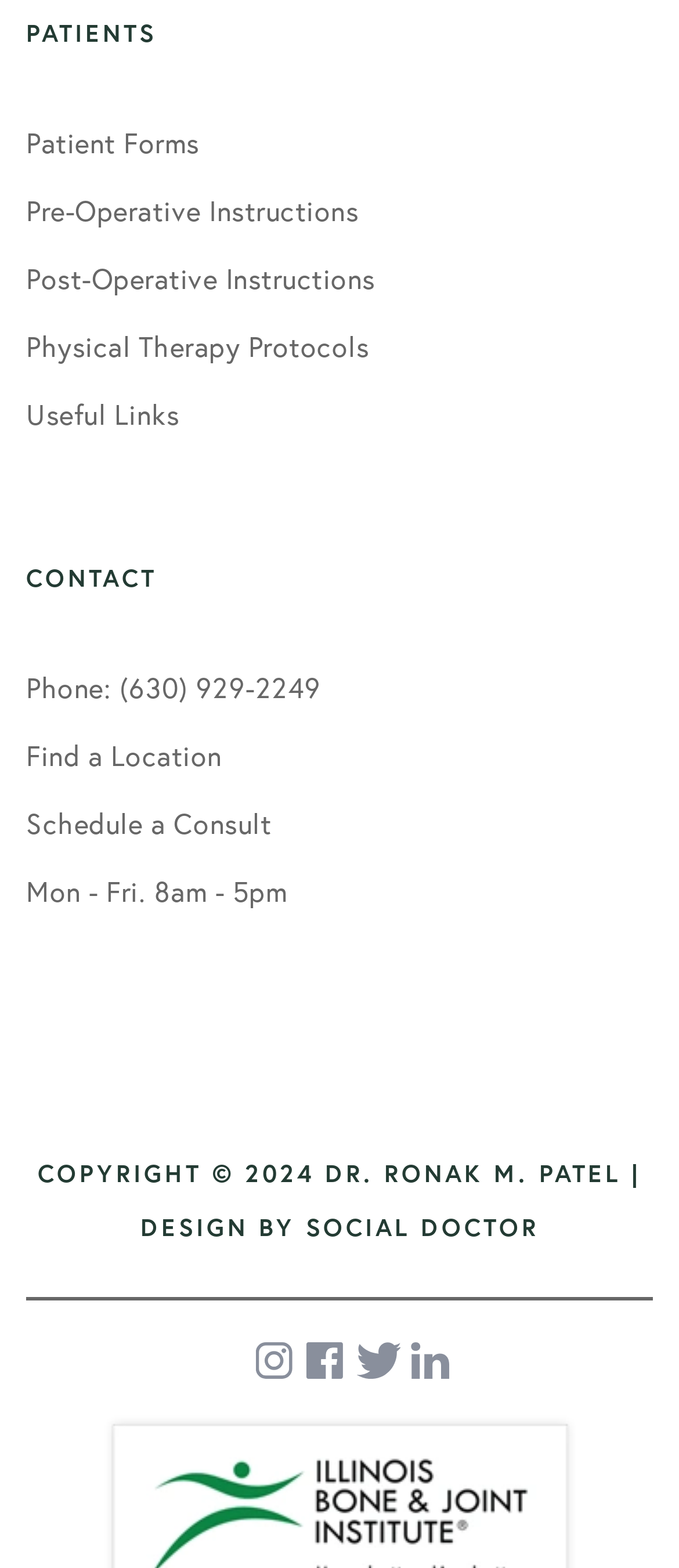Determine the bounding box coordinates of the clickable element necessary to fulfill the instruction: "Schedule a consultation". Provide the coordinates as four float numbers within the 0 to 1 range, i.e., [left, top, right, bottom].

[0.038, 0.513, 0.423, 0.58]